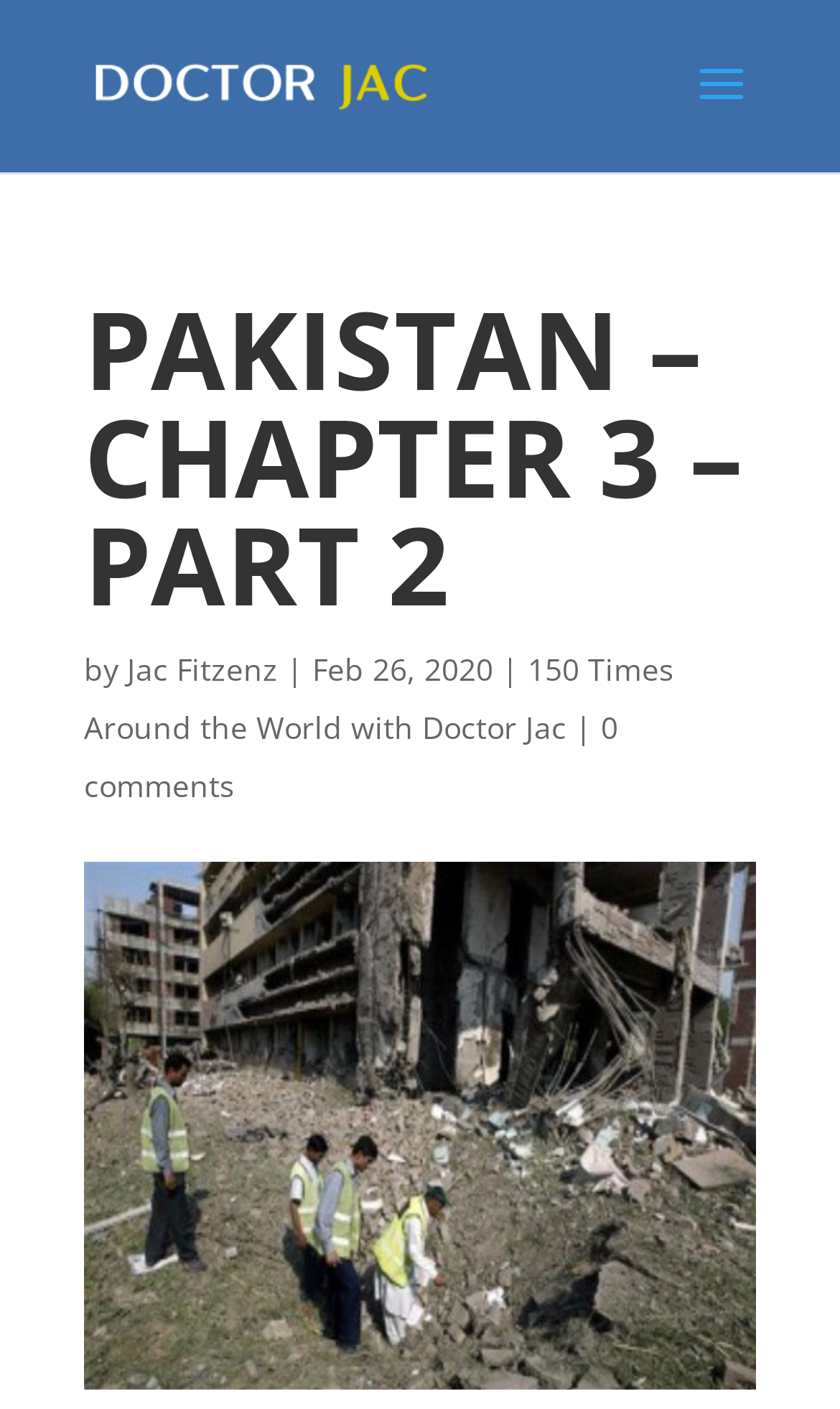How many comments are there on this chapter?
Can you provide a detailed and comprehensive answer to the question?

The number of comments can be found in the link '0 comments' which is located below the main heading 'PAKISTAN – CHAPTER 3 – PART 2'.